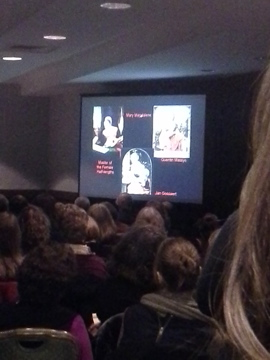Explain the image in detail, mentioning the main subjects and background elements.

The image depicts a presentation taking place in a conference room, where a speaker is showcasing a slide on the topic of Mary Magdalene in art. The slide features three notable artworks, including a depiction of Mary Magdalene, emphasizing her complex representation in relation to themes of sexuality and spirituality. The audience is visible, attentive to the presentation. This session likely ties into the discussions mentioned in Charlene Villaseñor Black’s talk about the treatment of Mary Magdalene within colonial art contexts and the influence of indigenous attitudes on her portrayal. The works displayed illustrate both traditional and recontextualized views of this biblical figure, highlighting the artistic shifts influenced by historical events such as the Council of Trent’s regulations on religious iconography.